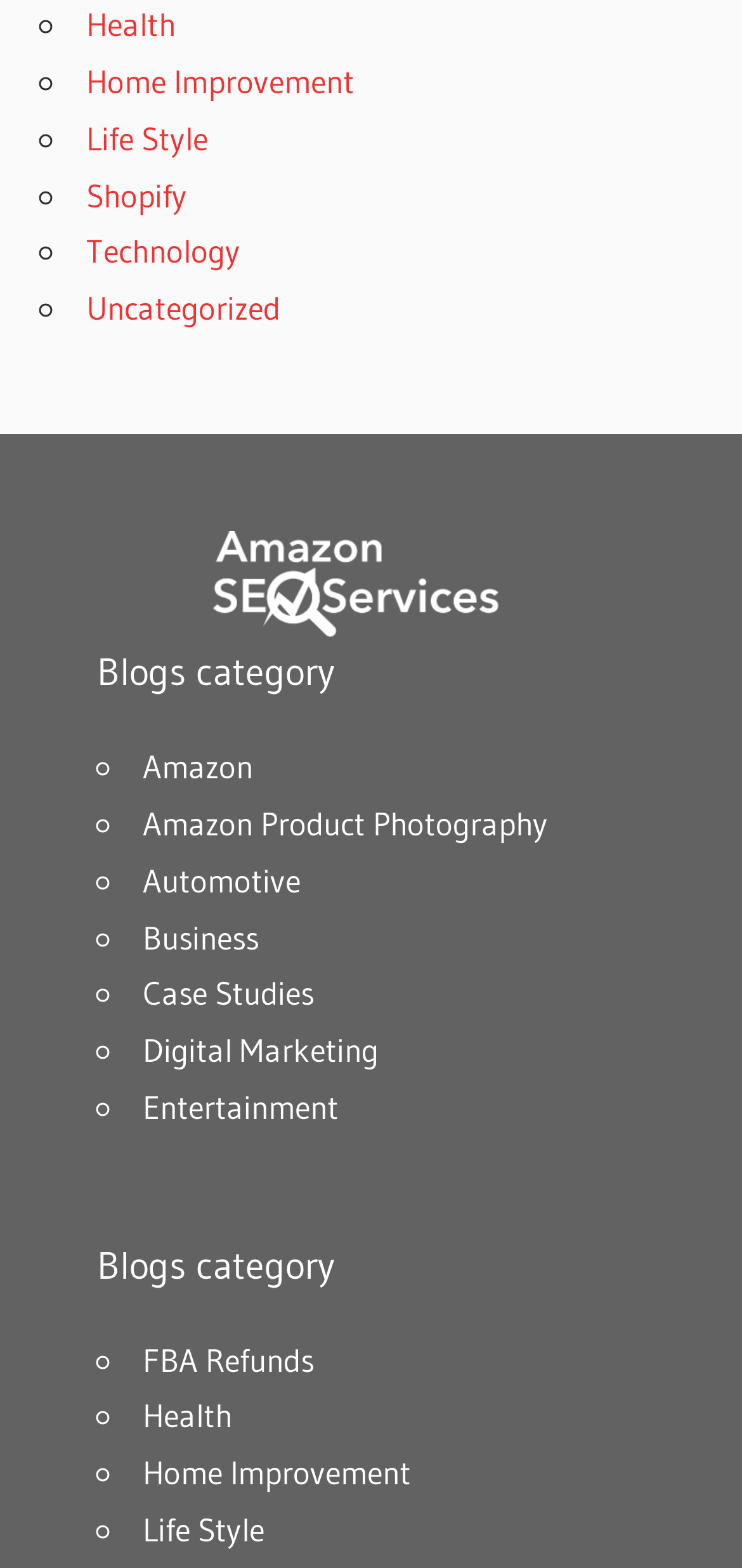Using the webpage screenshot, find the UI element described by alt="Amazon Latest Updates". Provide the bounding box coordinates in the format (top-left x, top-left y, bottom-right x, bottom-right y), ensuring all values are floating point numbers between 0 and 1.

[0.286, 0.333, 0.714, 0.358]